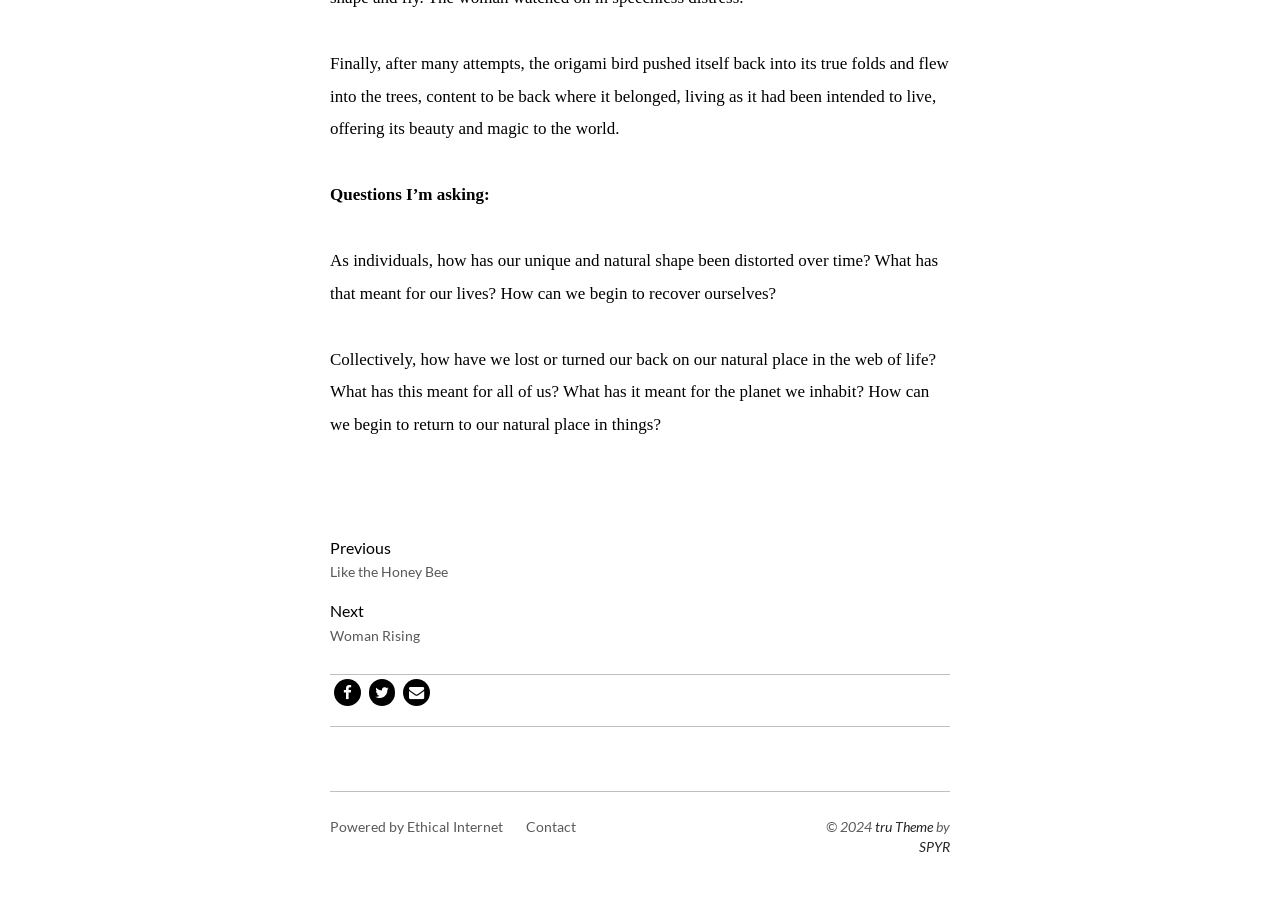Please determine the bounding box coordinates of the area that needs to be clicked to complete this task: 'Contact the website administrator'. The coordinates must be four float numbers between 0 and 1, formatted as [left, top, right, bottom].

[0.411, 0.89, 0.45, 0.912]